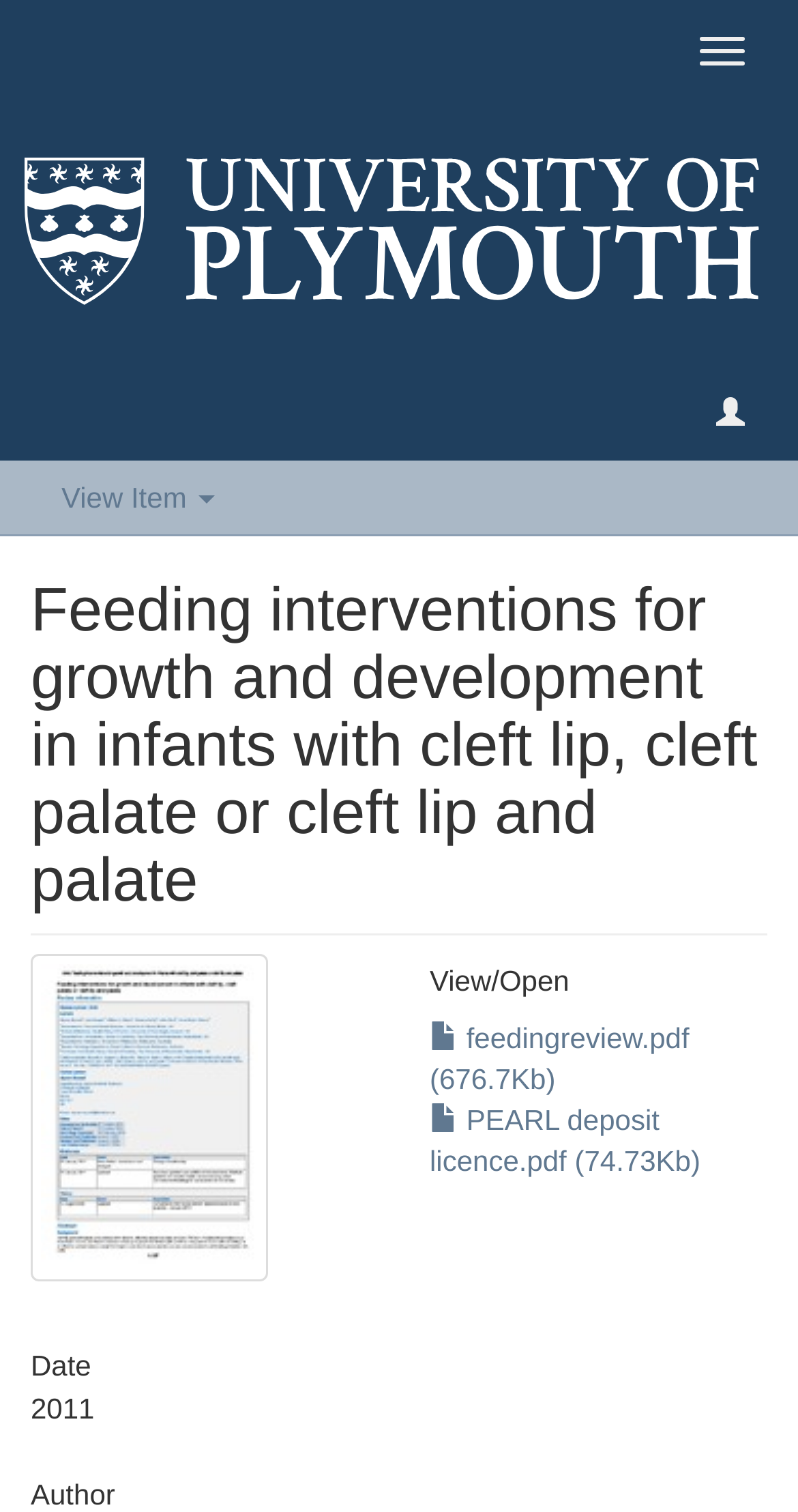Create a full and detailed caption for the entire webpage.

The webpage is about feeding interventions for growth and development in infants with cleft lip, cleft palate, or cleft lip and palate. At the top right corner, there is a "Toggle navigation" button. Below it, there is a link that spans the entire width of the page. This link contains an image that takes up about 95% of the page's width, located near the top of the page.

On the right side of the page, there is a button with no text. Below it, there is a "View Item" button. The main heading of the page, "Feeding interventions for growth and development in infants with cleft lip, cleft palate or cleft lip and palate", is located near the top center of the page.

Below the main heading, there is a thumbnail image on the left side, and a "View/ Open" heading next to it. Underneath, there are two links to downloadable PDF files, "feedingreview.pdf" and "PEARL deposit licence.pdf", which are located side by side. At the bottom of the page, there is a "Date" heading, followed by the text "2011".